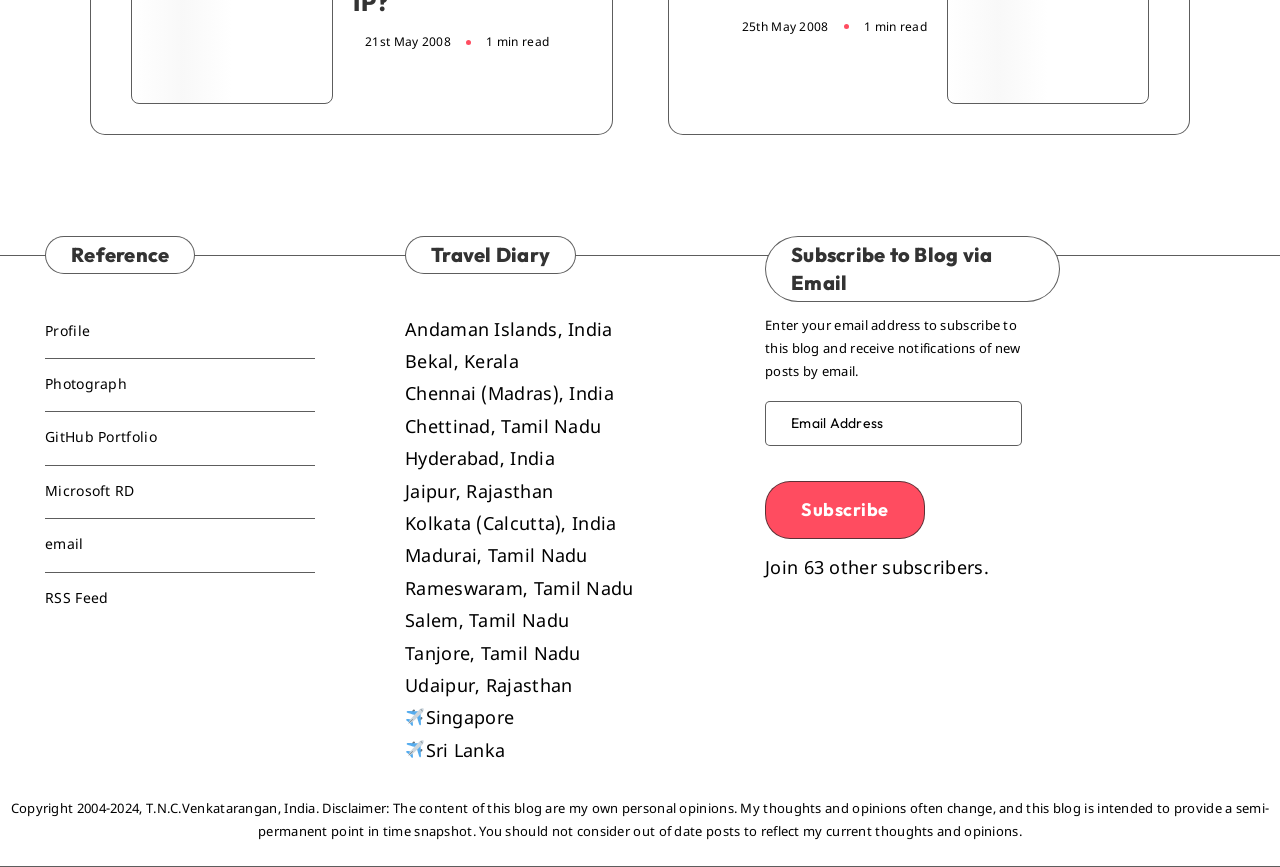Point out the bounding box coordinates of the section to click in order to follow this instruction: "Enter email address to subscribe".

[0.598, 0.462, 0.798, 0.514]